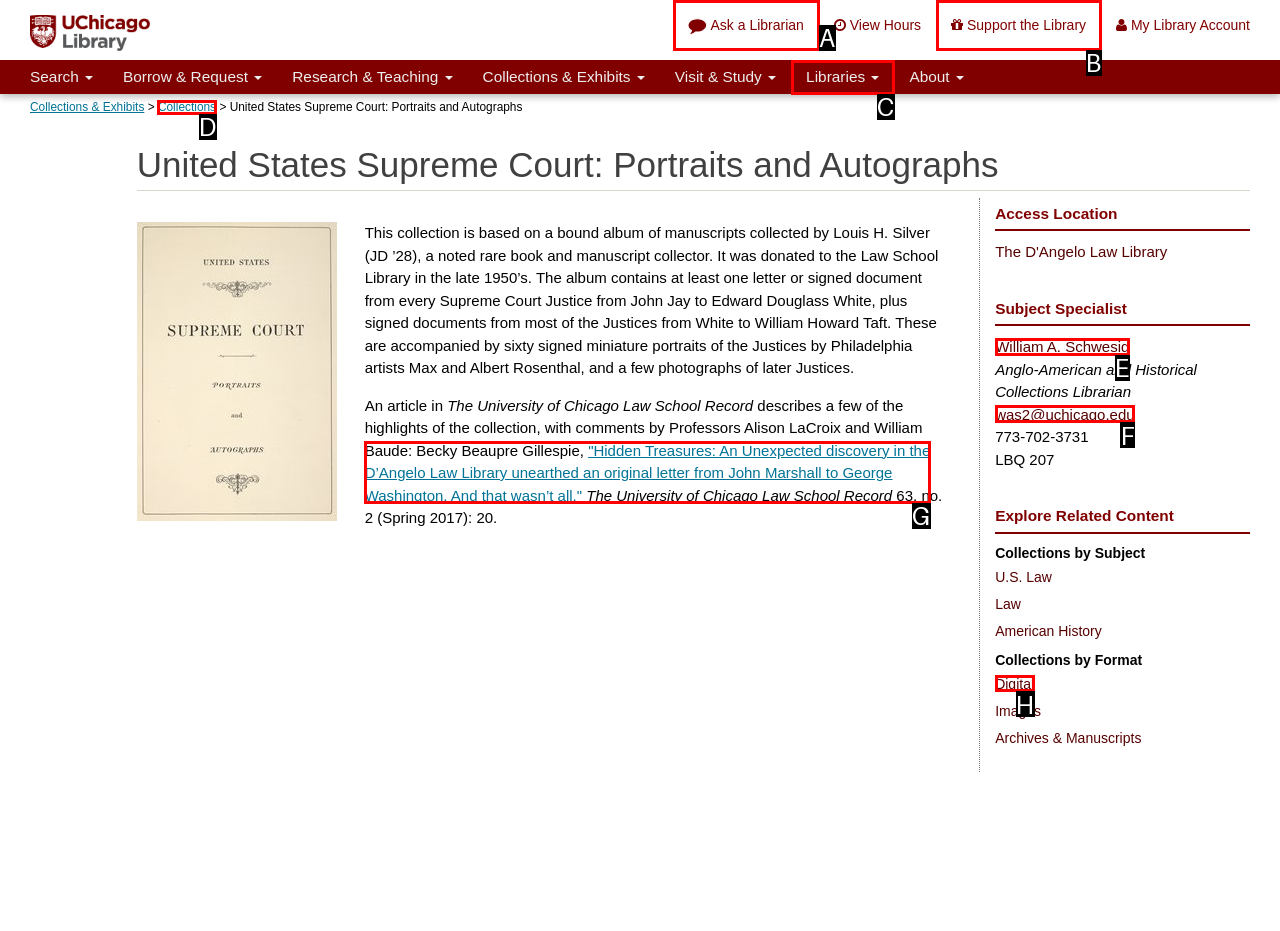Decide which UI element to click to accomplish the task: Click the 'Ask a Librarian' link
Respond with the corresponding option letter.

A